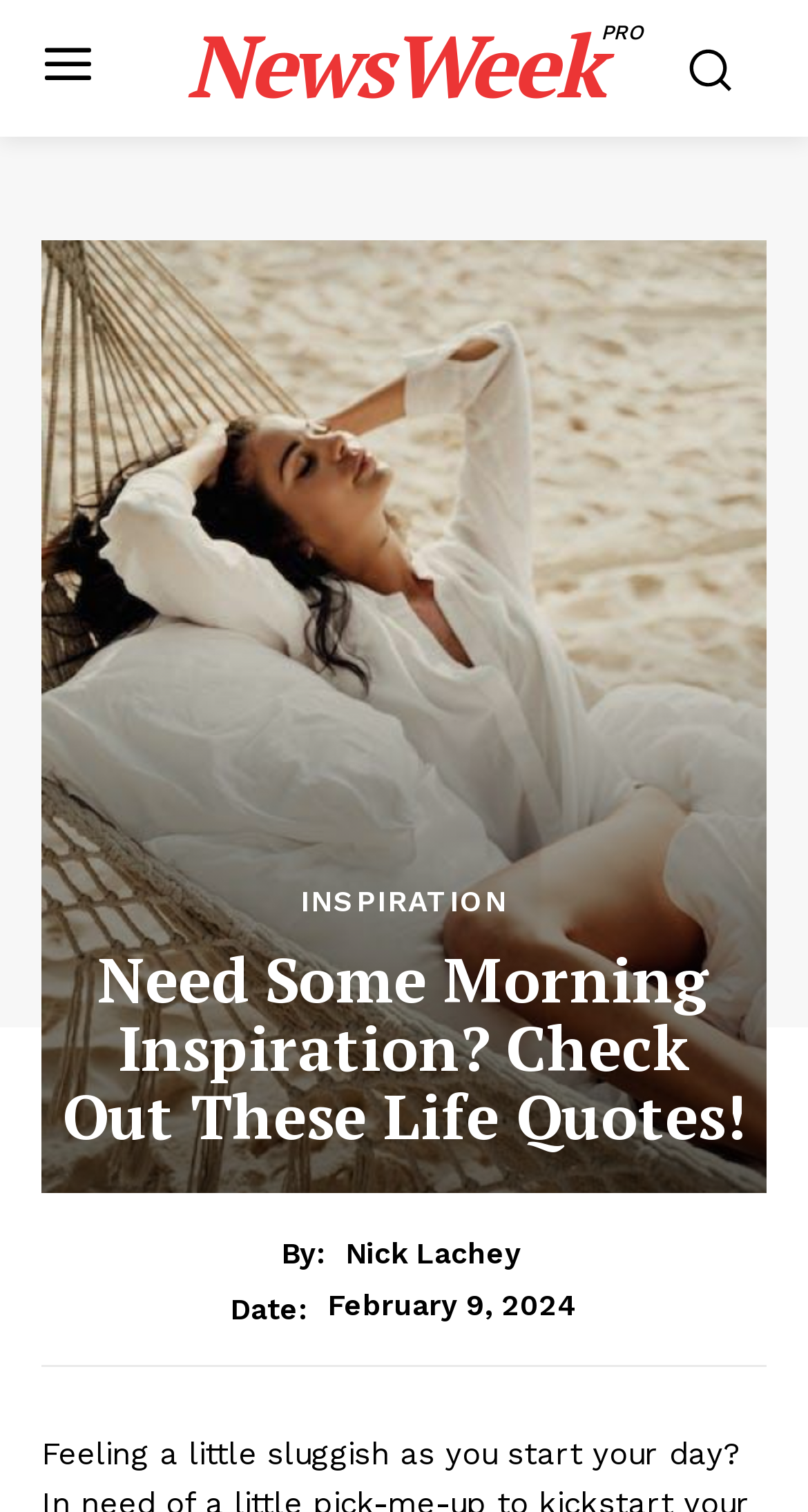Describe the webpage meticulously, covering all significant aspects.

The webpage appears to be an article or blog post about morning inspiration and life quotes. At the top, there is a heading that reads "News Week Magazine PRO" and a link to subscribe to the magazine. Below this, there is a section with links to the company's about us, contact us, privacy policy, and terms and conditions pages.

To the right of this section, there is a link to "NewsWeek PRO" and an image. Below the image, there is a heading that reads "Need Some Morning Inspiration? Check Out These Life Quotes!" and a link to a category labeled "INSPIRATION".

The main content of the article appears below this heading, with a byline that reads "By: Nick Lachey" and a date of "February 9, 2024". The article's title is "Need Some Morning Inspiration? Check Out These Life Quotes! - Nick Lachey". The meta description suggests that the article will provide morning quotes about life that will uplift the reader's spirit and set the tone for a fulfilling day.